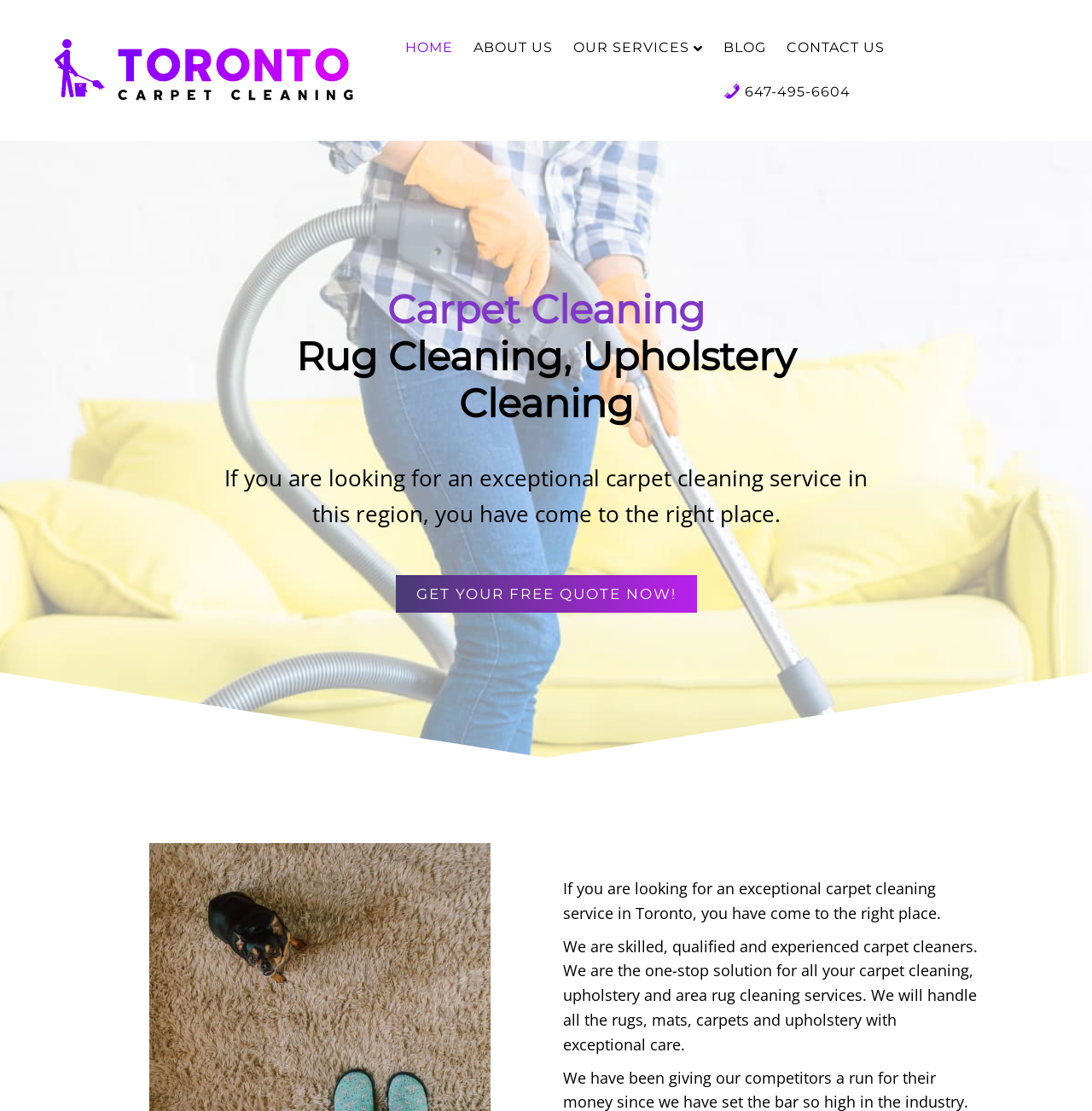Determine the main text heading of the webpage and provide its content.

Carpet Cleaning
Rug Cleaning, Upholstery
Cleaning